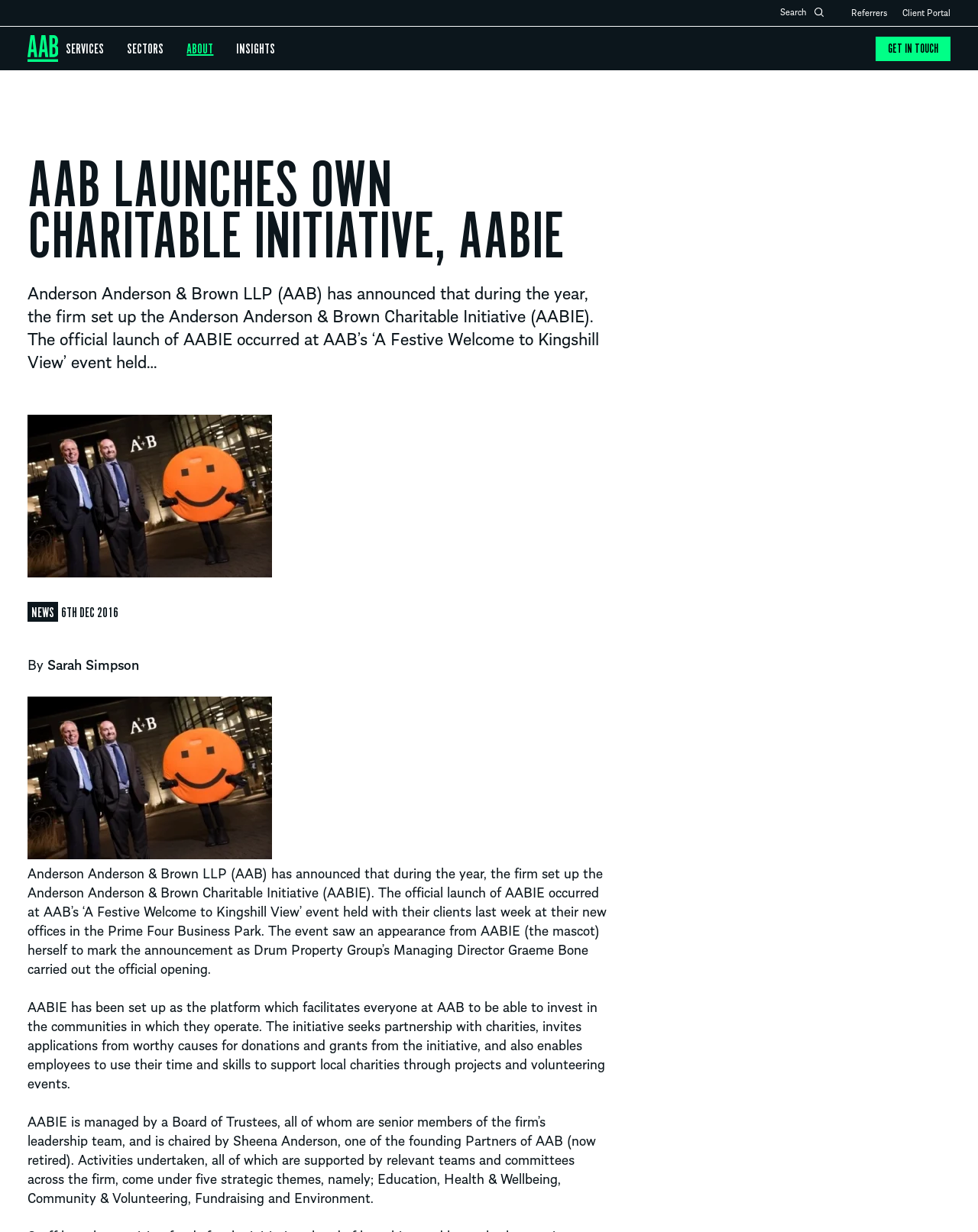Locate the bounding box coordinates of the element that should be clicked to execute the following instruction: "Visit Client Portal".

[0.923, 0.0, 0.972, 0.02]